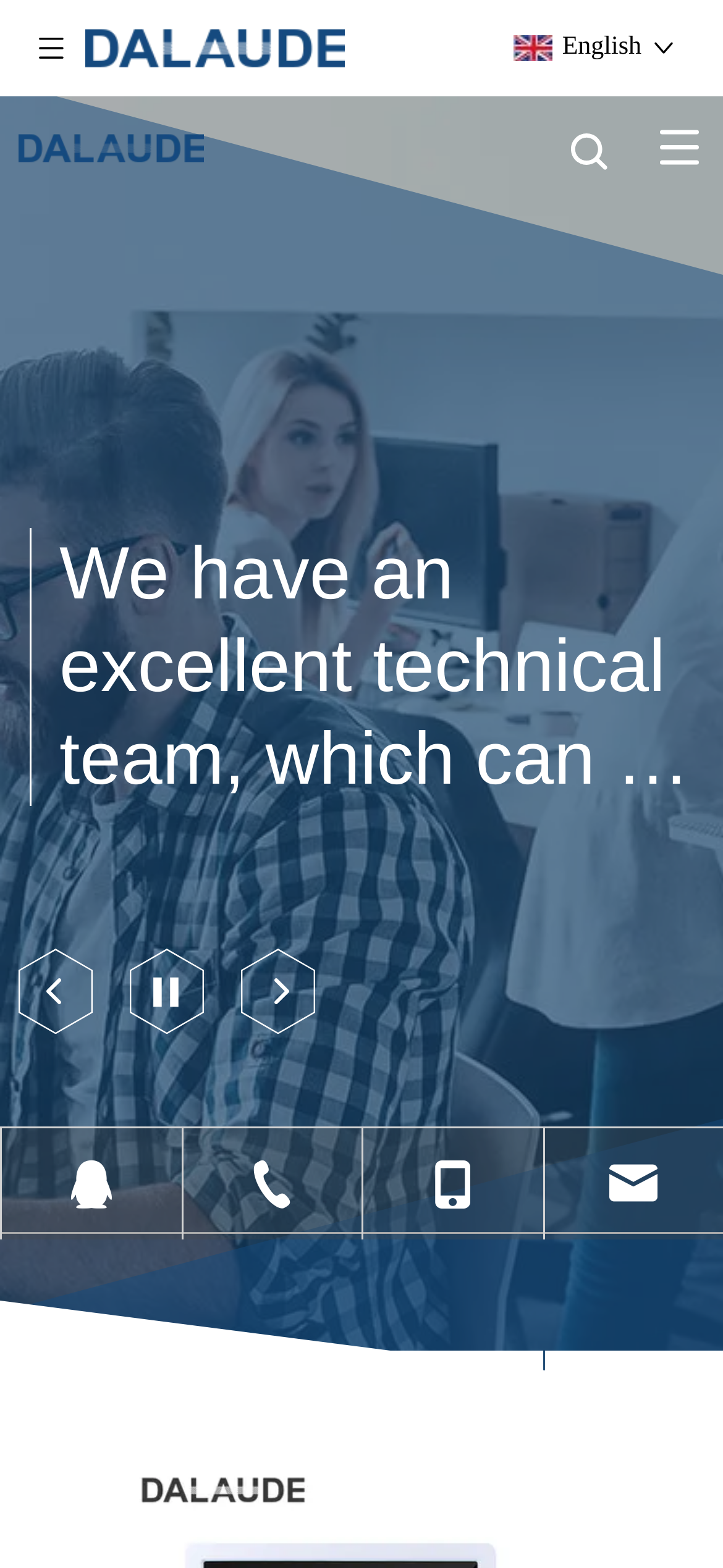Provide a one-word or one-phrase answer to the question:
What is the language of the webpage?

English